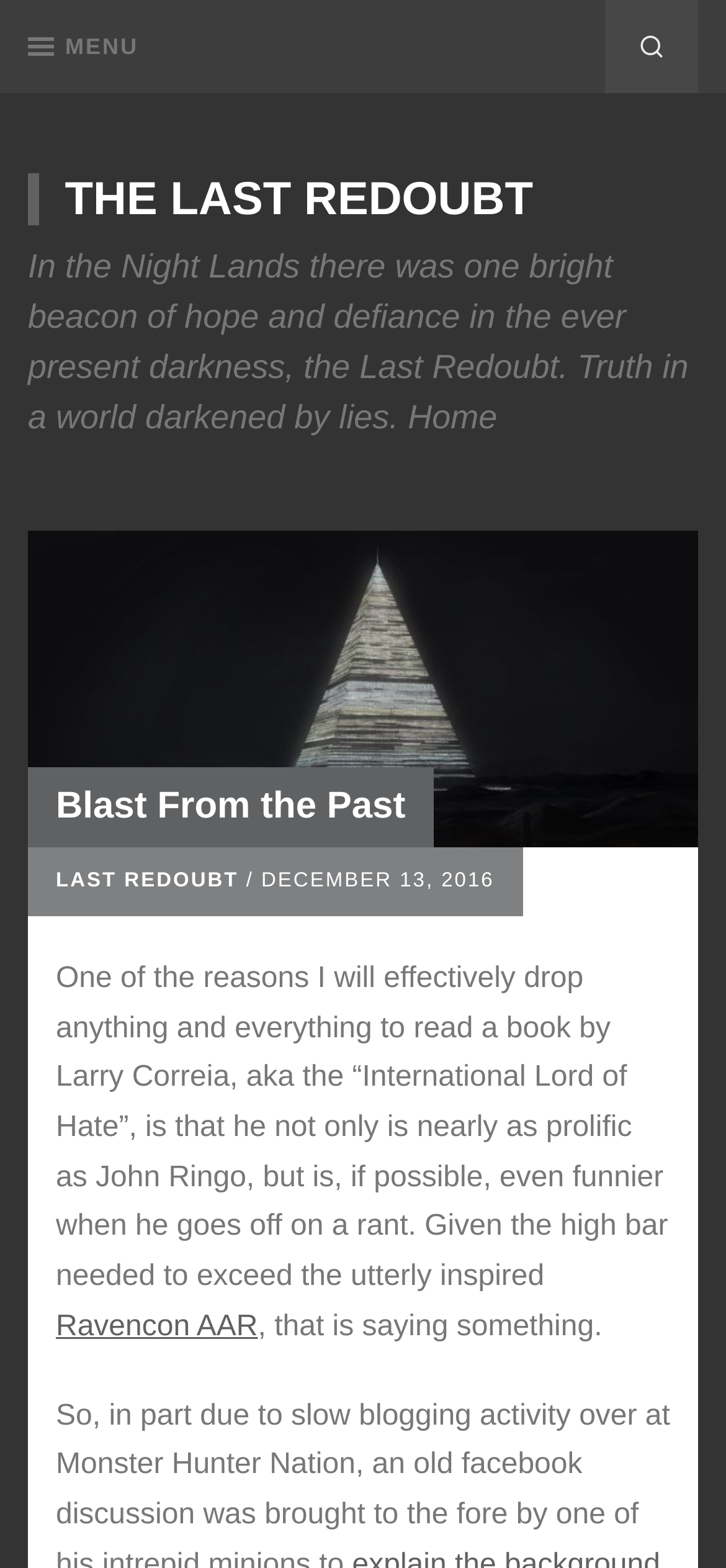Look at the image and answer the question in detail:
What is the date of the article?

I found the date of the article by looking at the time element with the text 'DECEMBER 13, 2016' which is located below the article title.